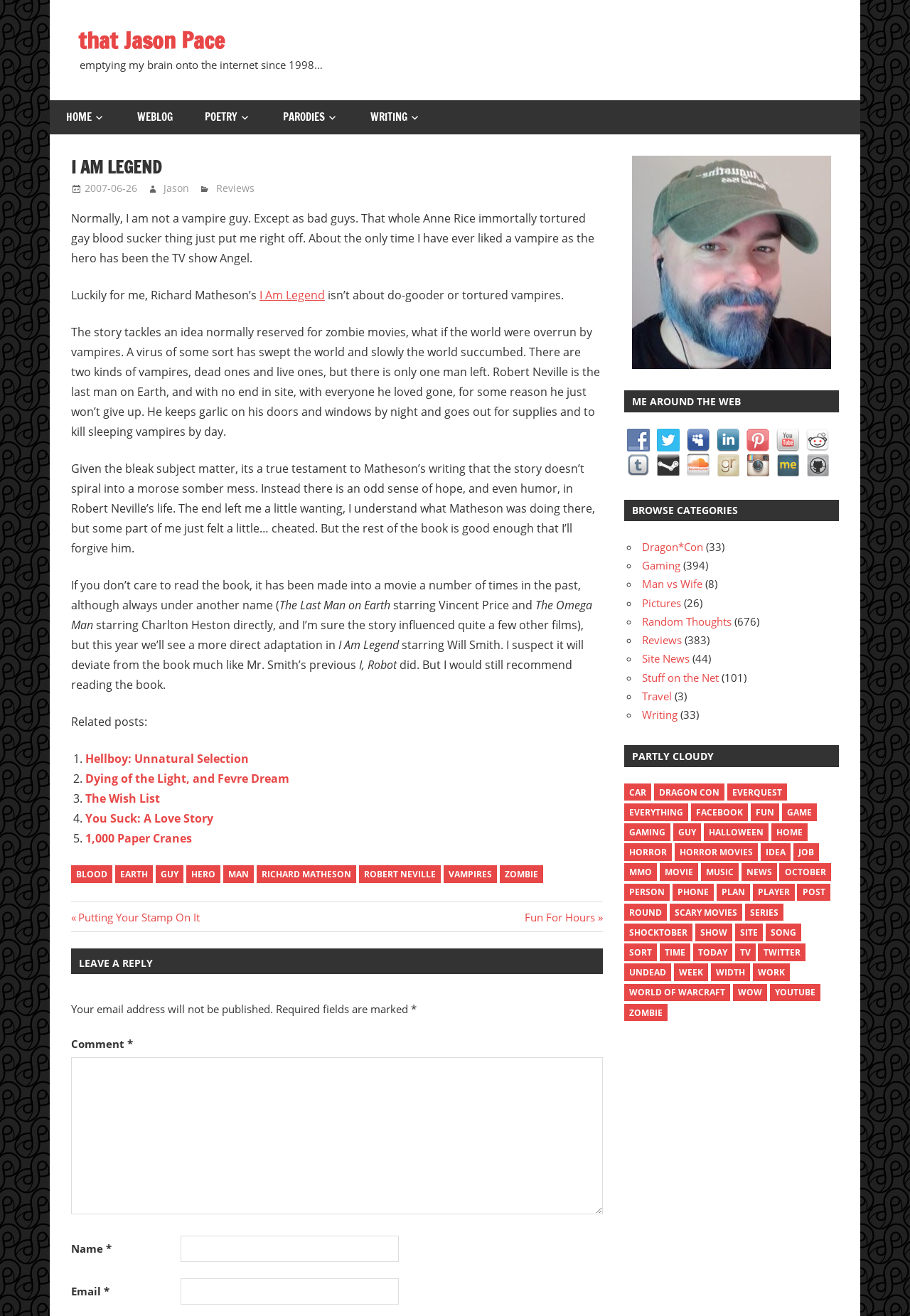Locate the bounding box coordinates of the area to click to fulfill this instruction: "Follow the author on Facebook". The bounding box should be presented as four float numbers between 0 and 1, in the order [left, top, right, bottom].

[0.689, 0.329, 0.722, 0.339]